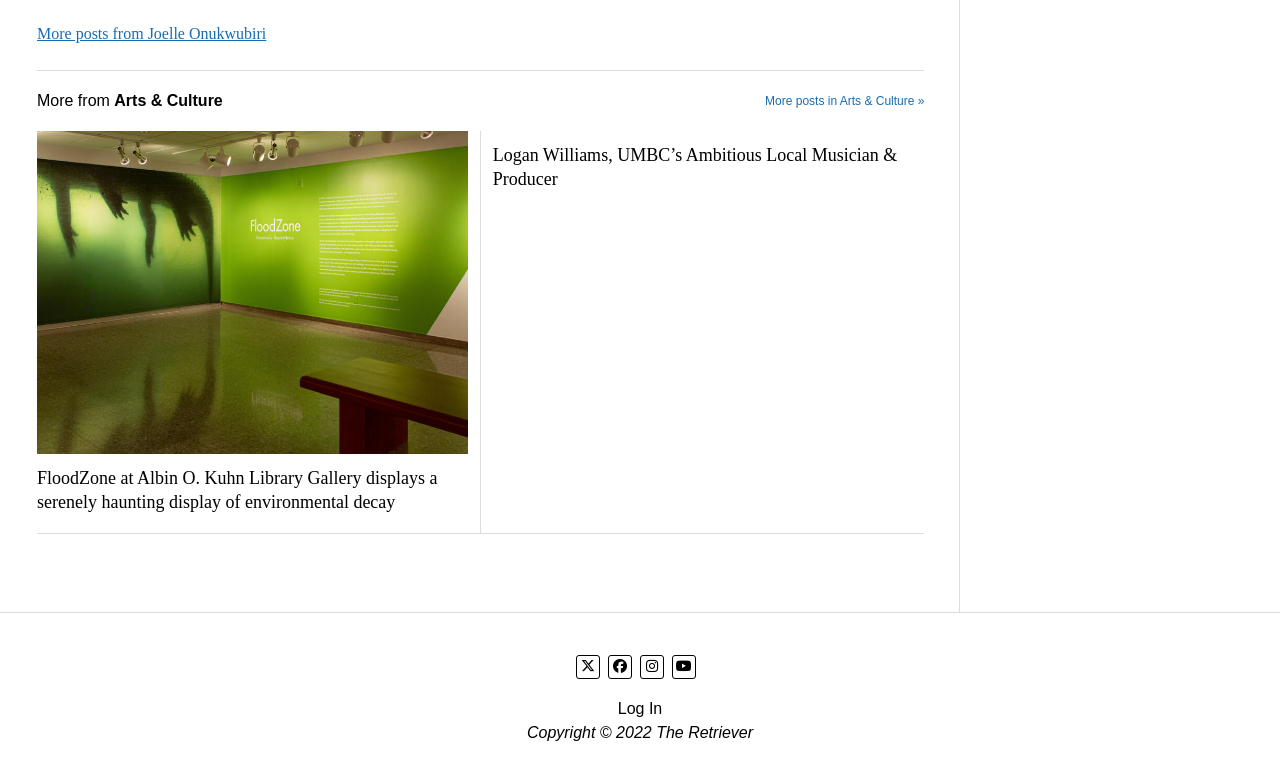Please specify the bounding box coordinates of the clickable section necessary to execute the following command: "Read about FloodZone at Albin O. Kuhn Library Gallery".

[0.029, 0.6, 0.365, 0.661]